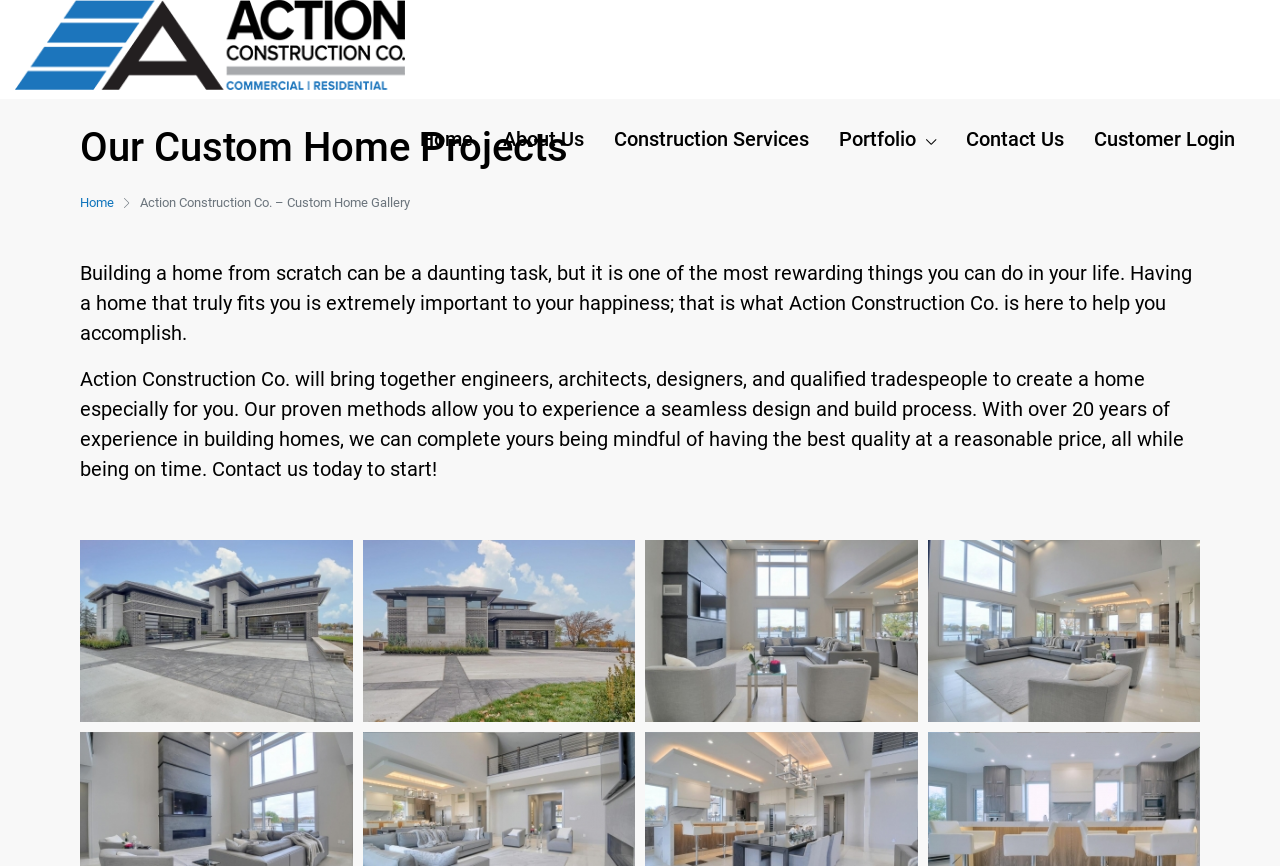Identify the bounding box coordinates of the specific part of the webpage to click to complete this instruction: "go to Home page".

[0.316, 0.107, 0.381, 0.215]